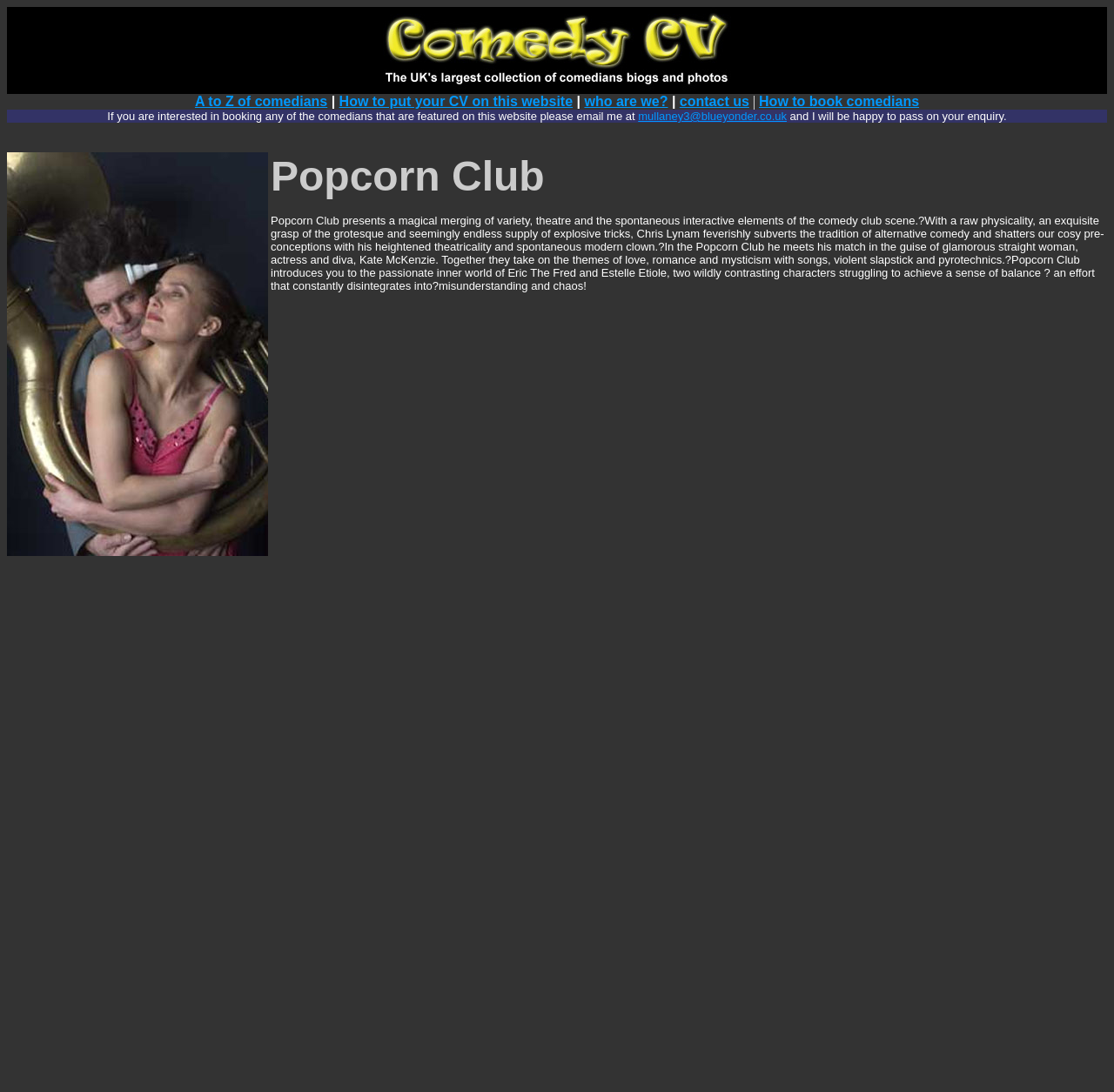Identify the bounding box for the UI element described as: "mullaney3@blueyonder.co.uk". The coordinates should be four float numbers between 0 and 1, i.e., [left, top, right, bottom].

[0.573, 0.1, 0.706, 0.112]